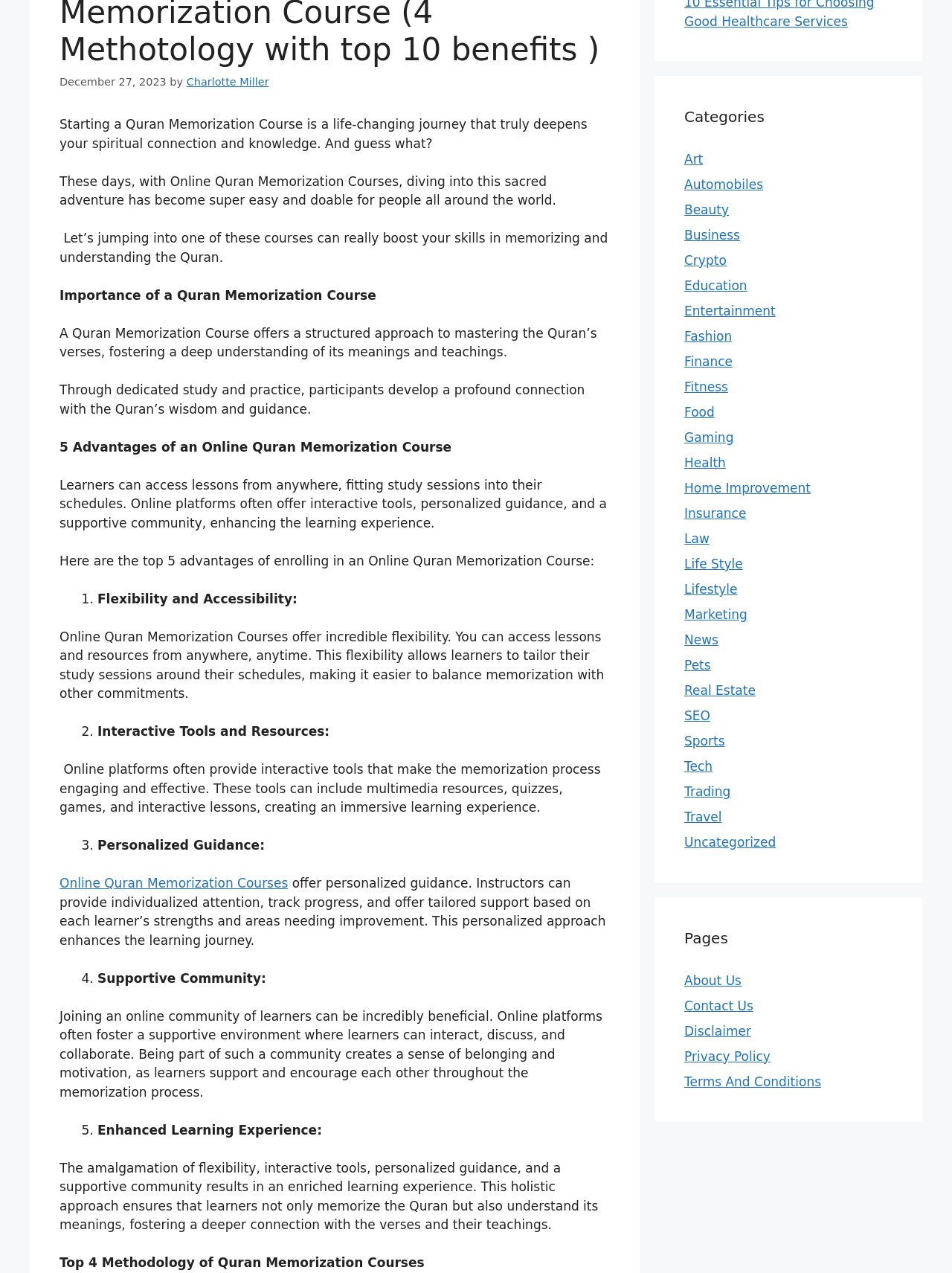Determine the bounding box coordinates of the UI element that matches the following description: "Terms And Conditions". The coordinates should be four float numbers between 0 and 1 in the format [left, top, right, bottom].

[0.719, 0.844, 0.863, 0.855]